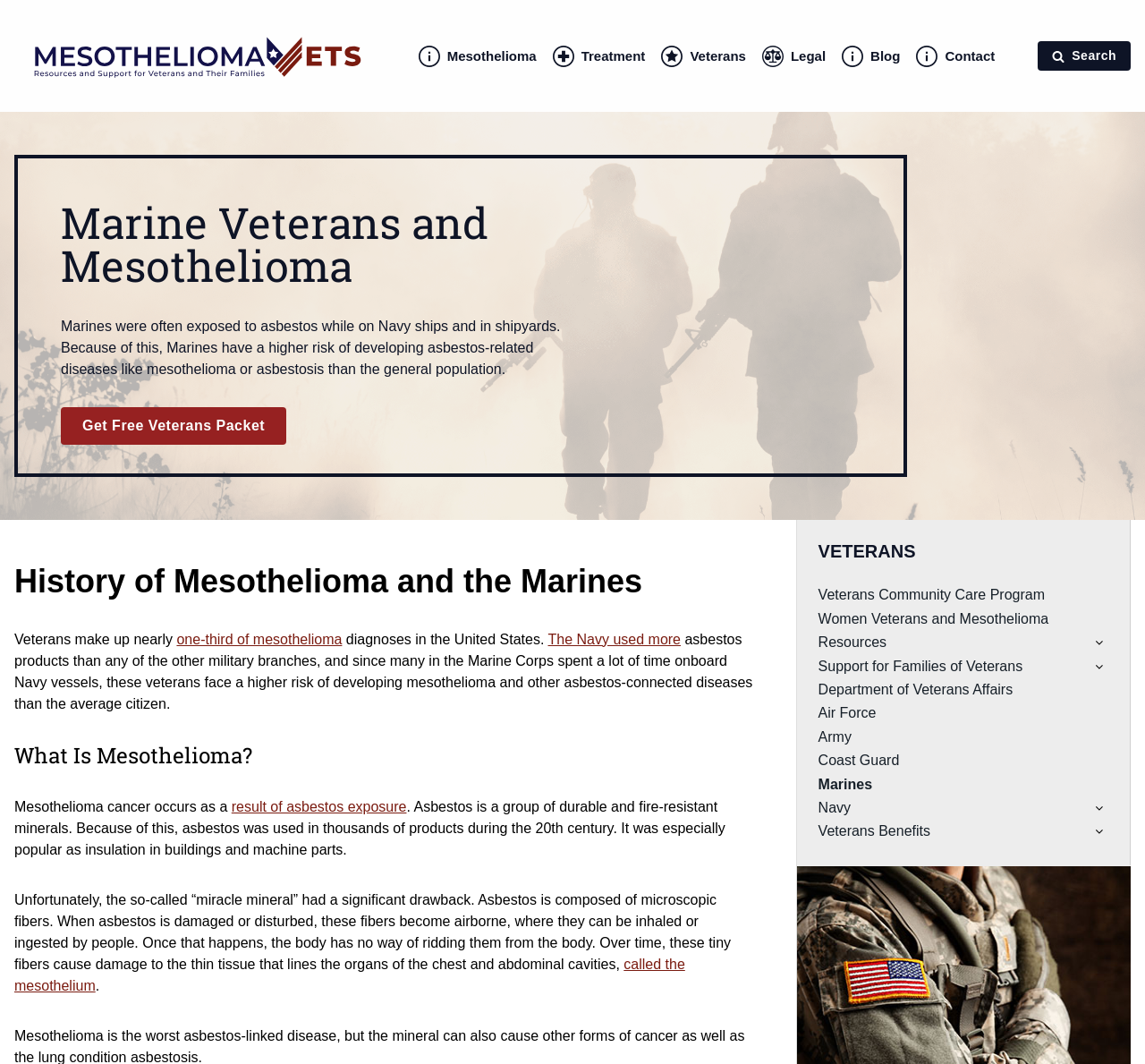What is the section 'VETERANS' about?
Please interpret the details in the image and answer the question thoroughly.

The section 'VETERANS' appears to be a collection of links and resources related to veterans, including the Veterans Community Care Program, Women Veterans and Mesothelioma, and more, suggesting that it is a section dedicated to providing information and support to veterans.